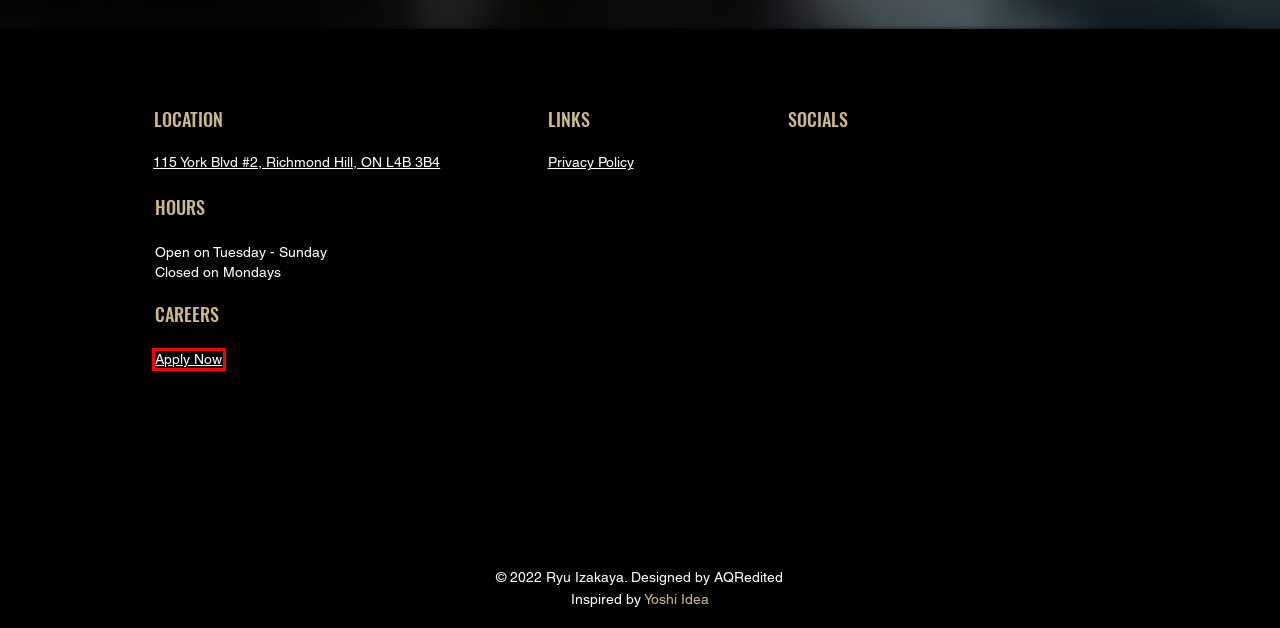You have a screenshot of a webpage with a red bounding box around an element. Identify the webpage description that best fits the new page that appears after clicking the selected element in the red bounding box. Here are the candidates:
A. AQRedited | The Branding Company
B. Ryu Izakaya | About
C. Ryu Izakaya | Reserve and Private Party Room
D. YOSHI IDEA | Mix-Reality Production Expert | Web/App Development | Video Production
E. Ryu Izakaya | Menu
F. Ryu Izakaya | Careers
G. Ryu Izakaya | Richmond Hill, Markham, East Beaver Creek
H. Ryu Izakaya | Contact

F